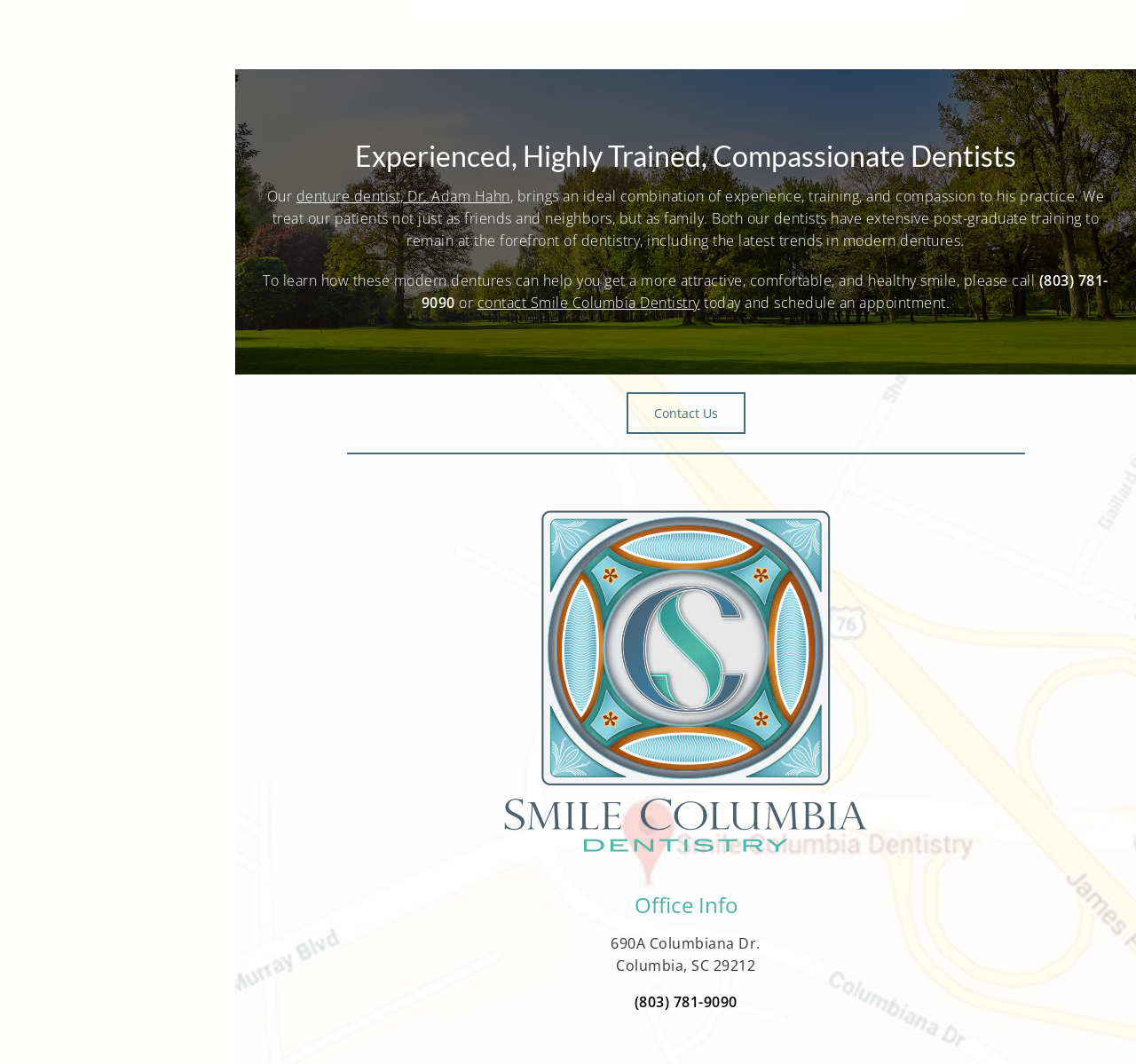Provide the bounding box coordinates of the HTML element this sentence describes: "contact Smile Columbia Dentistry". The bounding box coordinates consist of four float numbers between 0 and 1, i.e., [left, top, right, bottom].

[0.42, 0.275, 0.616, 0.294]